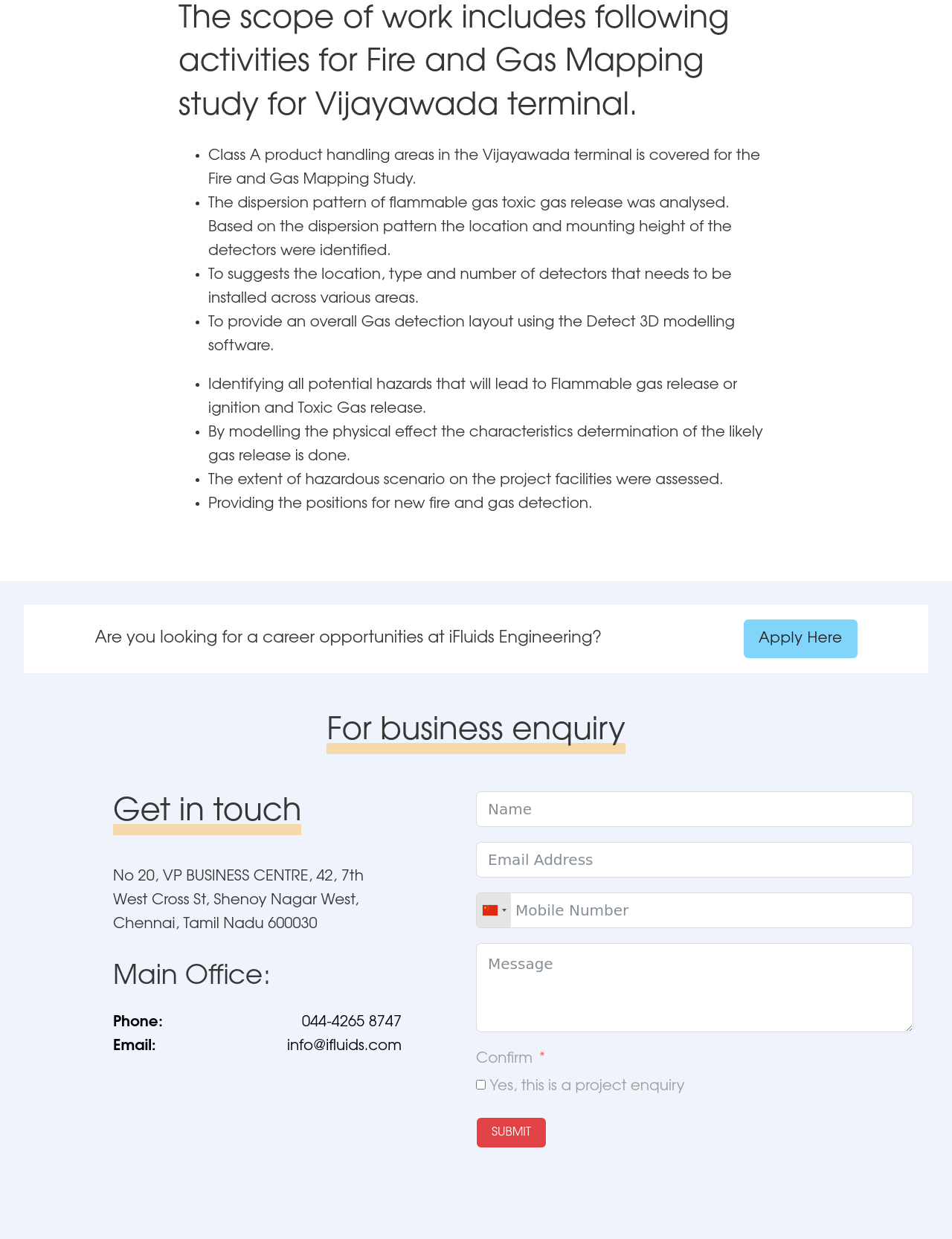Please answer the following question using a single word or phrase: 
What is the phone number of the company?

044-4265 8747